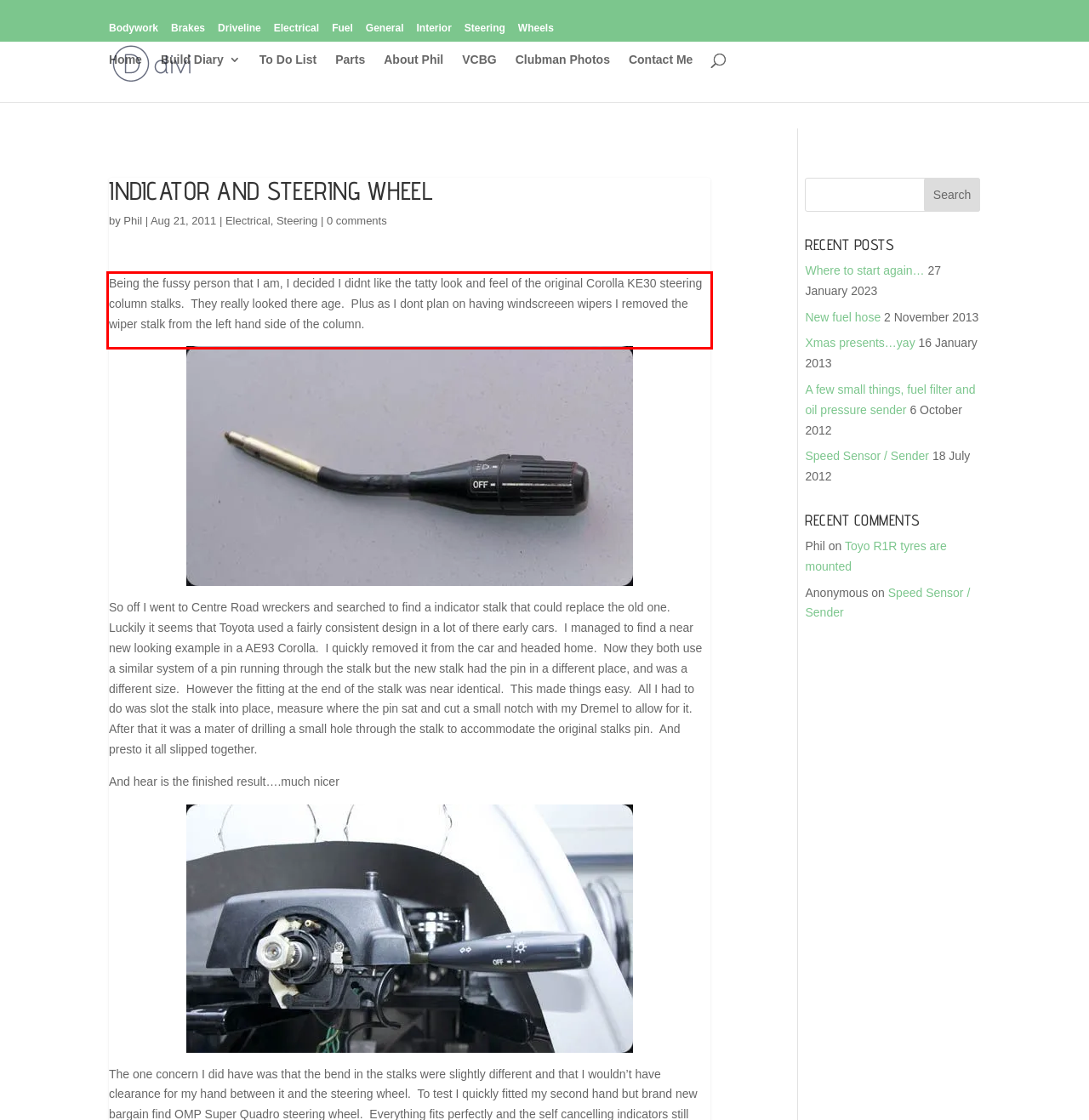You are looking at a screenshot of a webpage with a red rectangle bounding box. Use OCR to identify and extract the text content found inside this red bounding box.

Being the fussy person that I am, I decided I didnt like the tatty look and feel of the original Corolla KE30 steering column stalks. They really looked there age. Plus as I dont plan on having windscreeen wipers I removed the wiper stalk from the left hand side of the column.